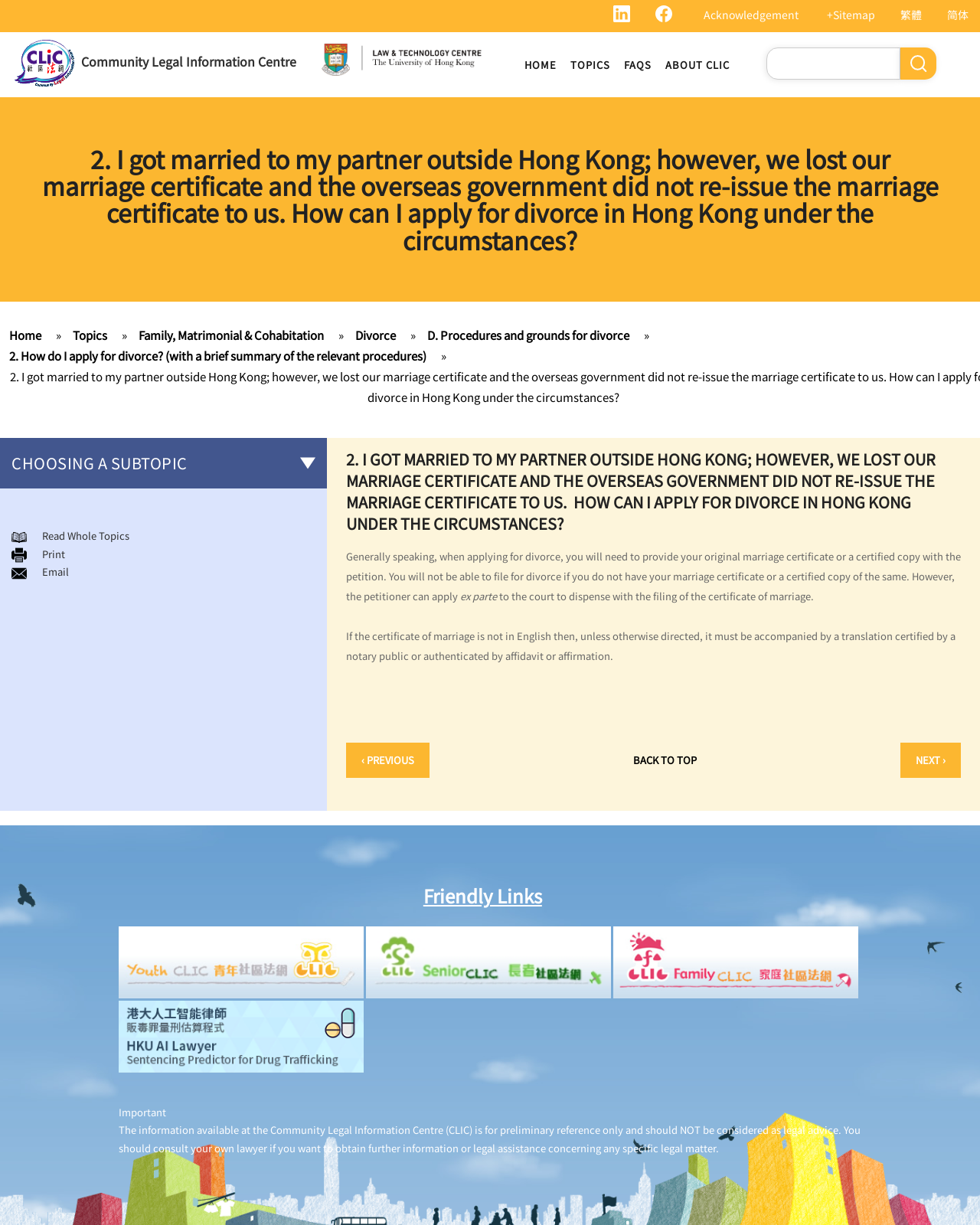What is required to apply for divorce in Hong Kong?
Use the information from the image to give a detailed answer to the question.

According to the webpage, when applying for divorce, you will need to provide your original marriage certificate or a certified copy with the petition. This is a necessary document to file for divorce.